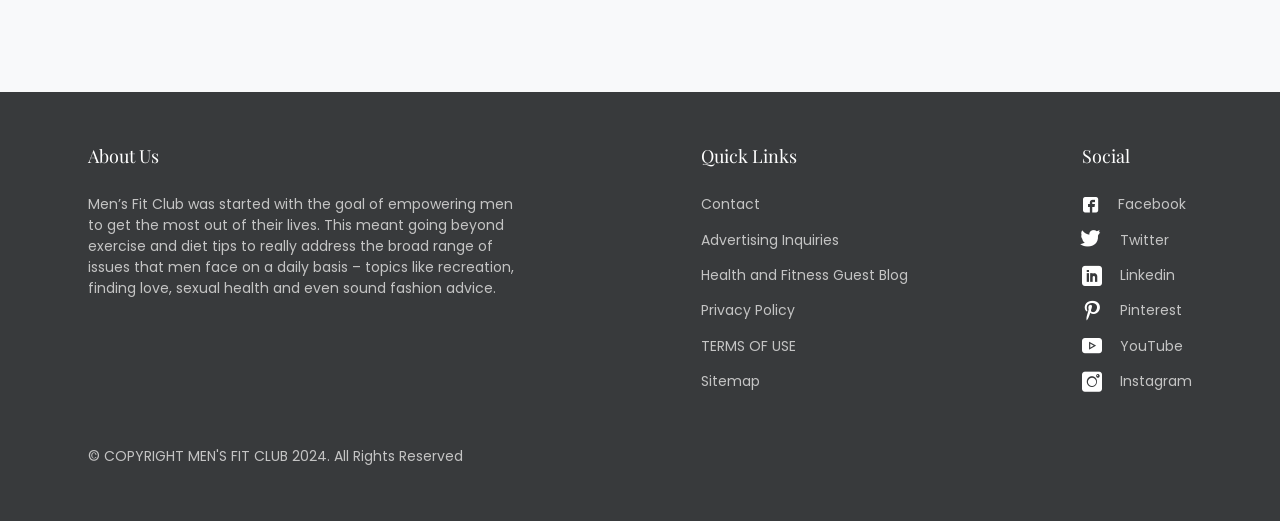What is the purpose of the 'Quick Links' section?
Please ensure your answer to the question is detailed and covers all necessary aspects.

The 'Quick Links' section contains links to important pages such as Contact, Advertising Inquiries, Health and Fitness Guest Blog, Privacy Policy, TERMS OF USE, and Sitemap, which suggests that its purpose is to provide quick access to these important pages.